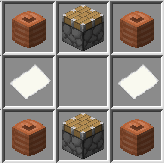Craft a descriptive caption that covers all aspects of the image.

The image depicts a crafting recipe for a **Circuit Press** in a popular sandbox video game. The arrangement on the crafting grid shows the necessary items required to create this machine. The top row features two wooden planks on the left and right sides, with a stone block in the center. The middle row includes two Circuit Press components on either side of a blank space, while the bottom row mirrors the top, again showcasing wooden planks flanking a stone block in the center. 

This crafting setup indicates that players need a total of four wooden planks, two stone blocks, and a white sheet to construct the Circuit Press, which is crucial for producing various electronic circuits used in more complex machine recipes. The clear layout emphasizes the significance of organization in crafting, a central element of the game's mechanics.